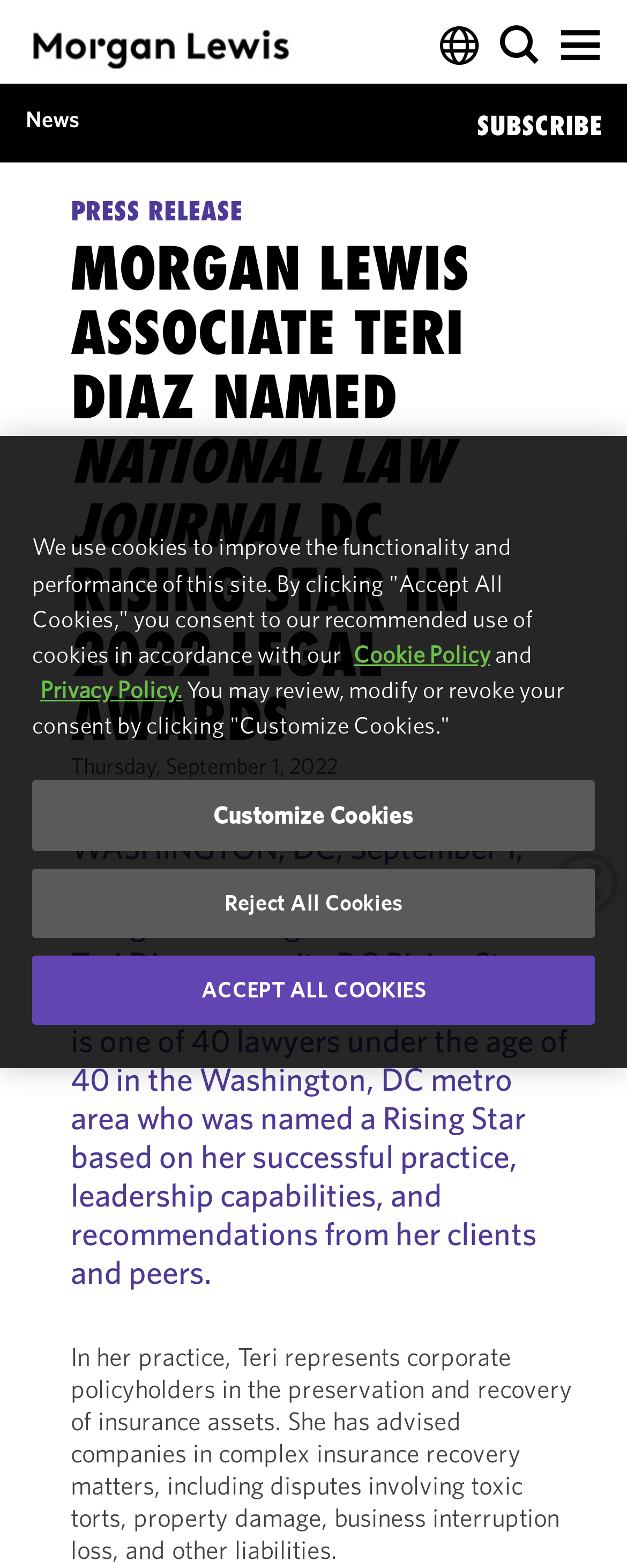What is the name of the associate recognized by National Law Journal?
Provide a comprehensive and detailed answer to the question.

The answer can be found in the 'News Heading' region, where the heading 'MORGAN LEWIS ASSOCIATE TERI DIAZ NAMED NATIONAL LAW JOURNAL DC RISING STAR IN 2022 LEGAL AWARDS' is located. The name 'Teri Diaz' is mentioned in this heading.